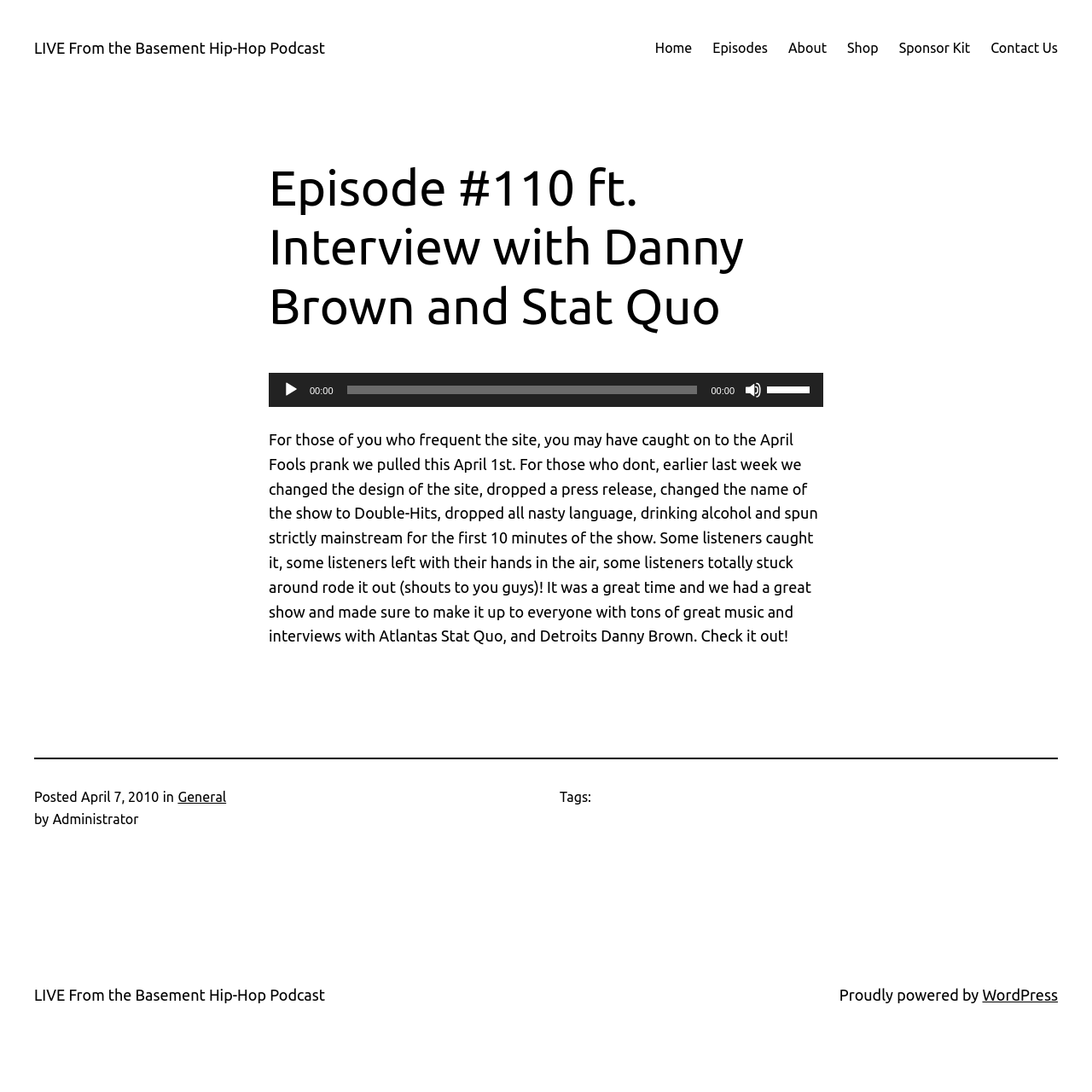Pinpoint the bounding box coordinates of the element that must be clicked to accomplish the following instruction: "Visit the 'Home' page". The coordinates should be in the format of four float numbers between 0 and 1, i.e., [left, top, right, bottom].

[0.6, 0.034, 0.634, 0.054]